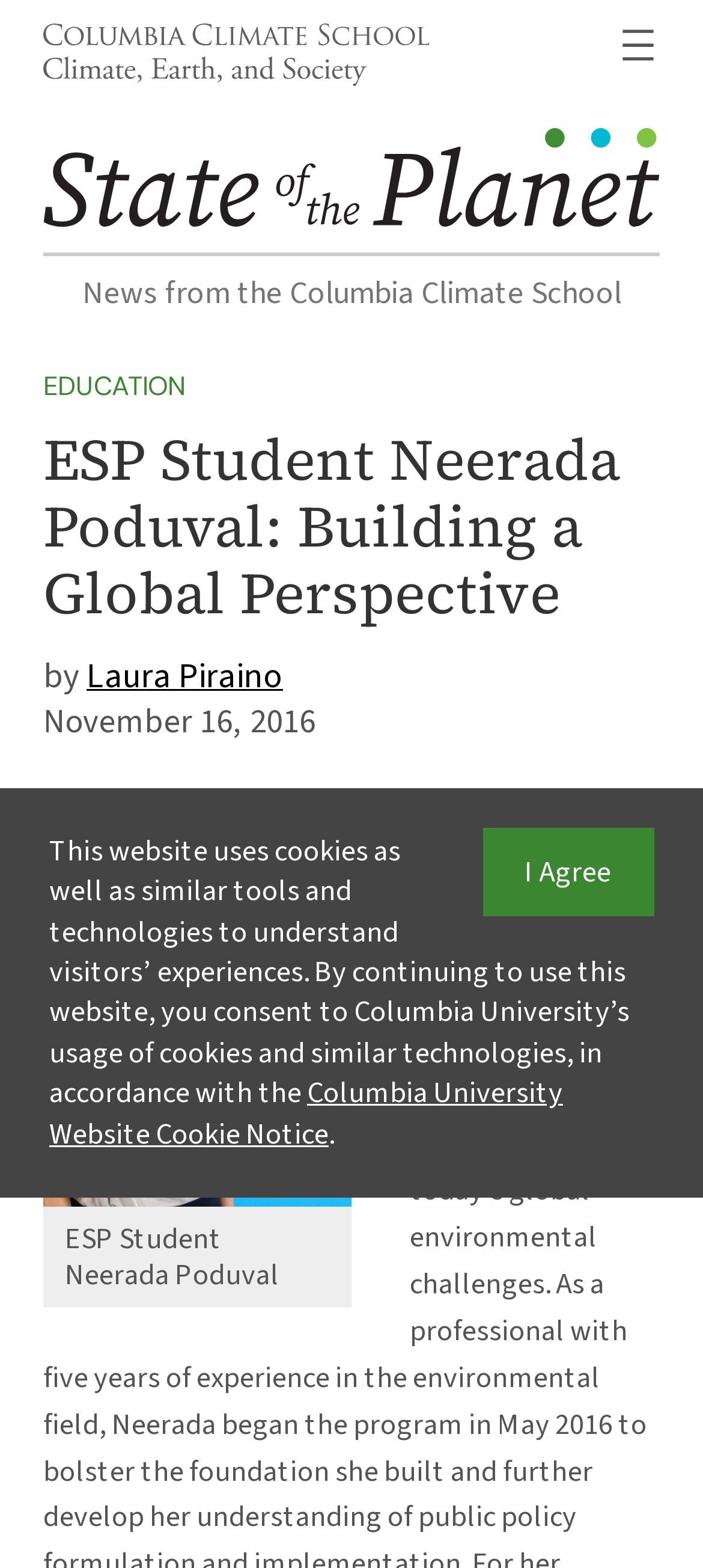Reply to the question below using a single word or brief phrase:
What is the topic of the article?

Building a Global Perspective